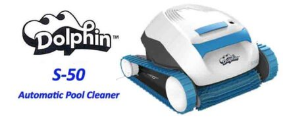Convey a rich and detailed description of the image.

The image showcases the Dolphin S-50 Automatic Pool Cleaner, a cutting-edge robotic cleaning device designed for efficient pool maintenance. This sleek, modern cleaner features a recognizable design with a predominantly white body accented by blue elements, including its durable tracks. The design emphasizes functionality, providing seamless navigation across various pool surfaces. The logo prominently displayed reinforces the Dolphin brand's reputation for quality and innovation in pool care solutions. This model is ideal for homeowners seeking to maintain a pristine swimming environment effortlessly, ensuring that both large and small debris are effectively removed from their pools.